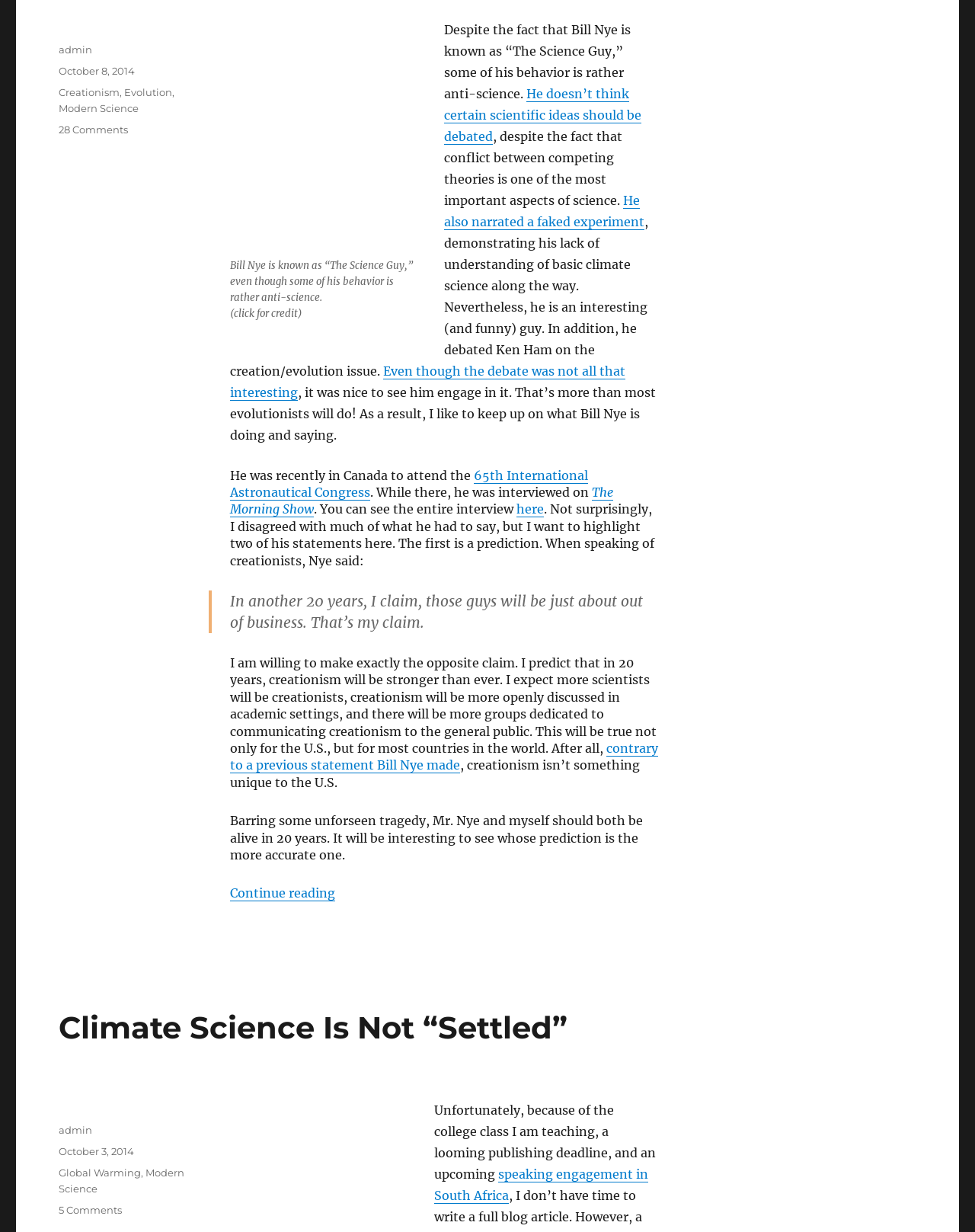Please locate the clickable area by providing the bounding box coordinates to follow this instruction: "Go to 'Bermain Slot Gacor Untuk Mendapatkan Uang Tunai Dibandingkan Dengan Slot Gacor Sungguhan'".

None